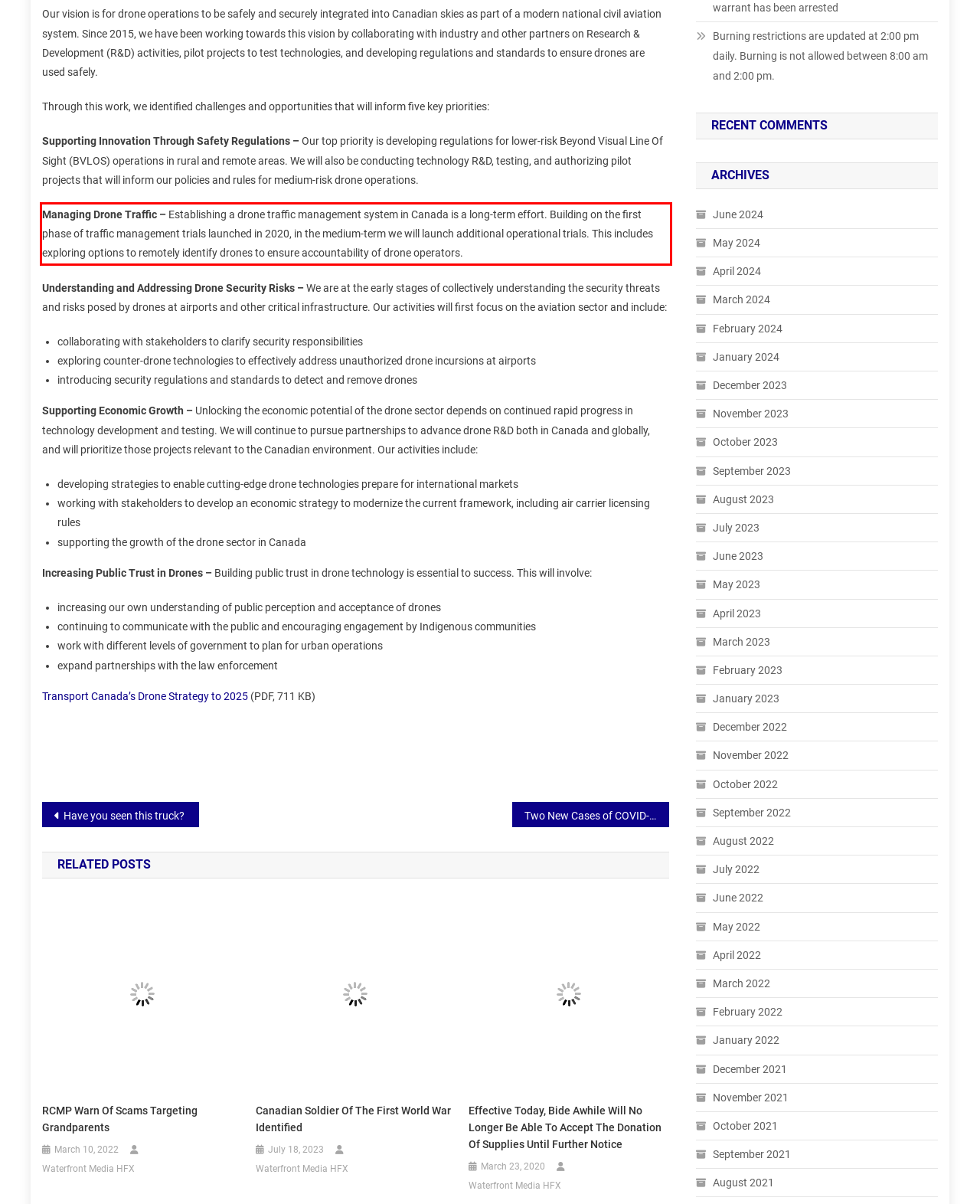Identify and extract the text within the red rectangle in the screenshot of the webpage.

Managing Drone Traffic – Establishing a drone traffic management system in Canada is a long-term effort. Building on the first phase of traffic management trials launched in 2020, in the medium-term we will launch additional operational trials. This includes exploring options to remotely identify drones to ensure accountability of drone operators.